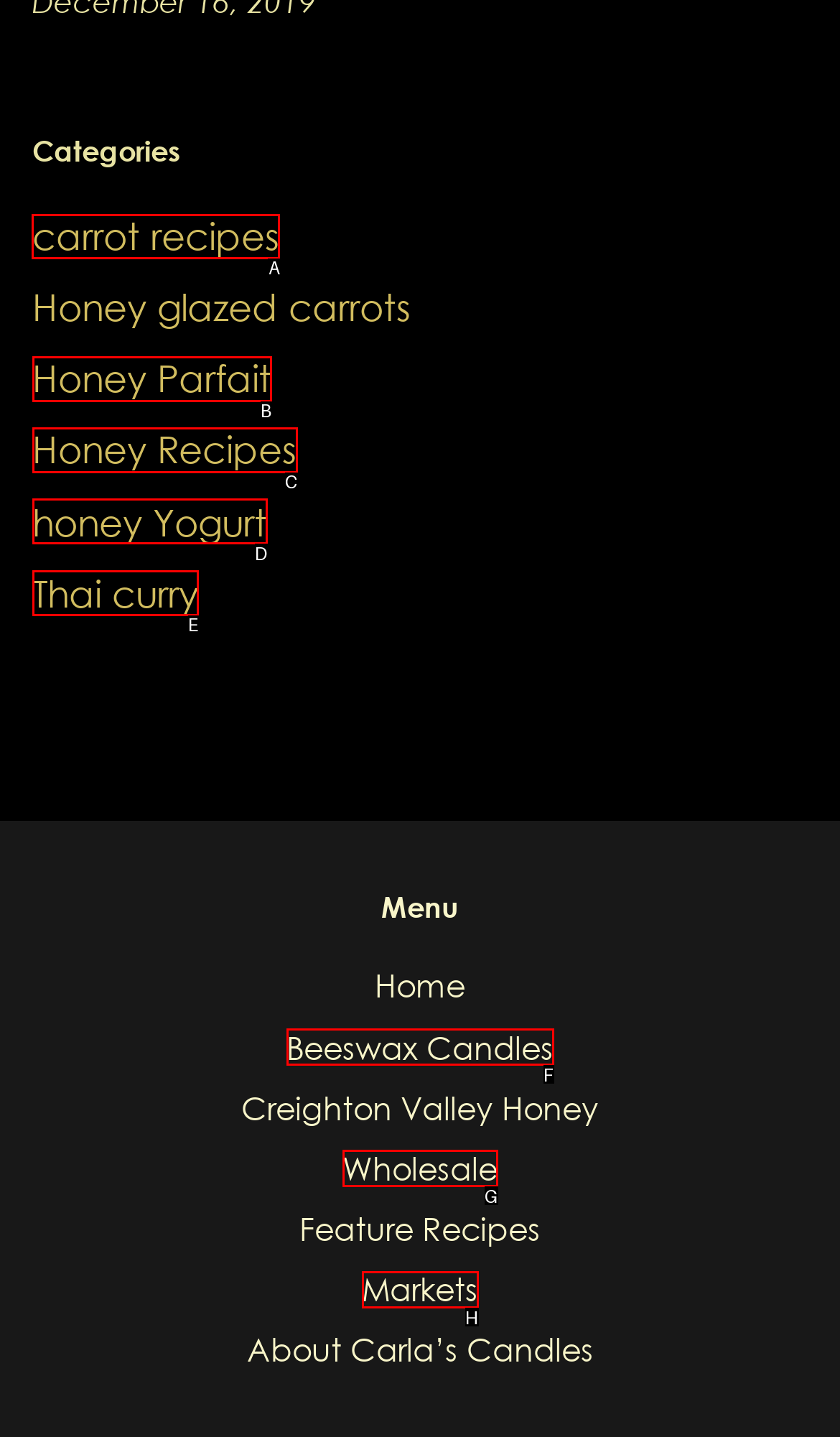Identify the letter of the UI element you should interact with to perform the task: view carrot recipes
Reply with the appropriate letter of the option.

A